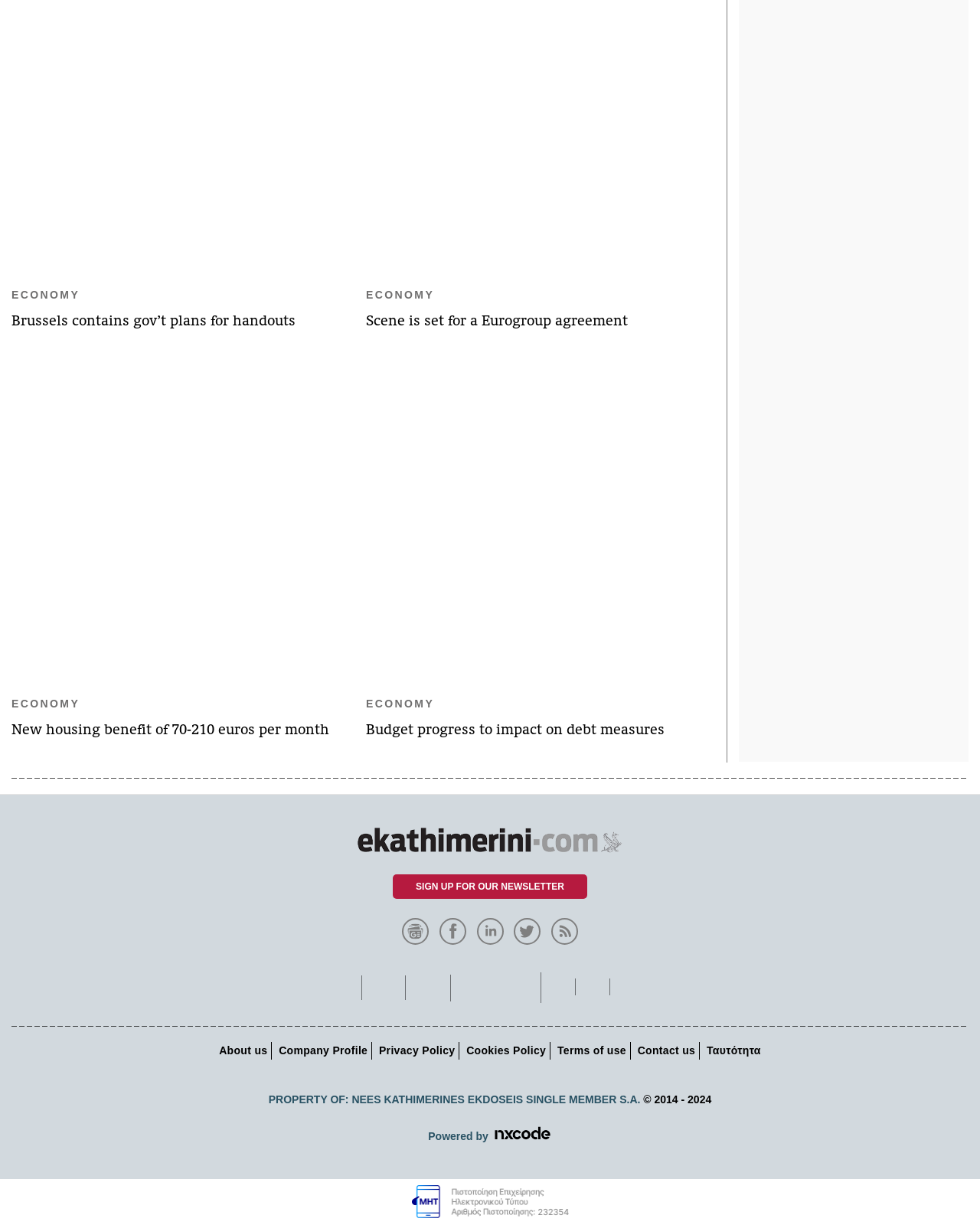Can you identify the bounding box coordinates of the clickable region needed to carry out this instruction: 'go to about us page'? The coordinates should be four float numbers within the range of 0 to 1, stated as [left, top, right, bottom].

None